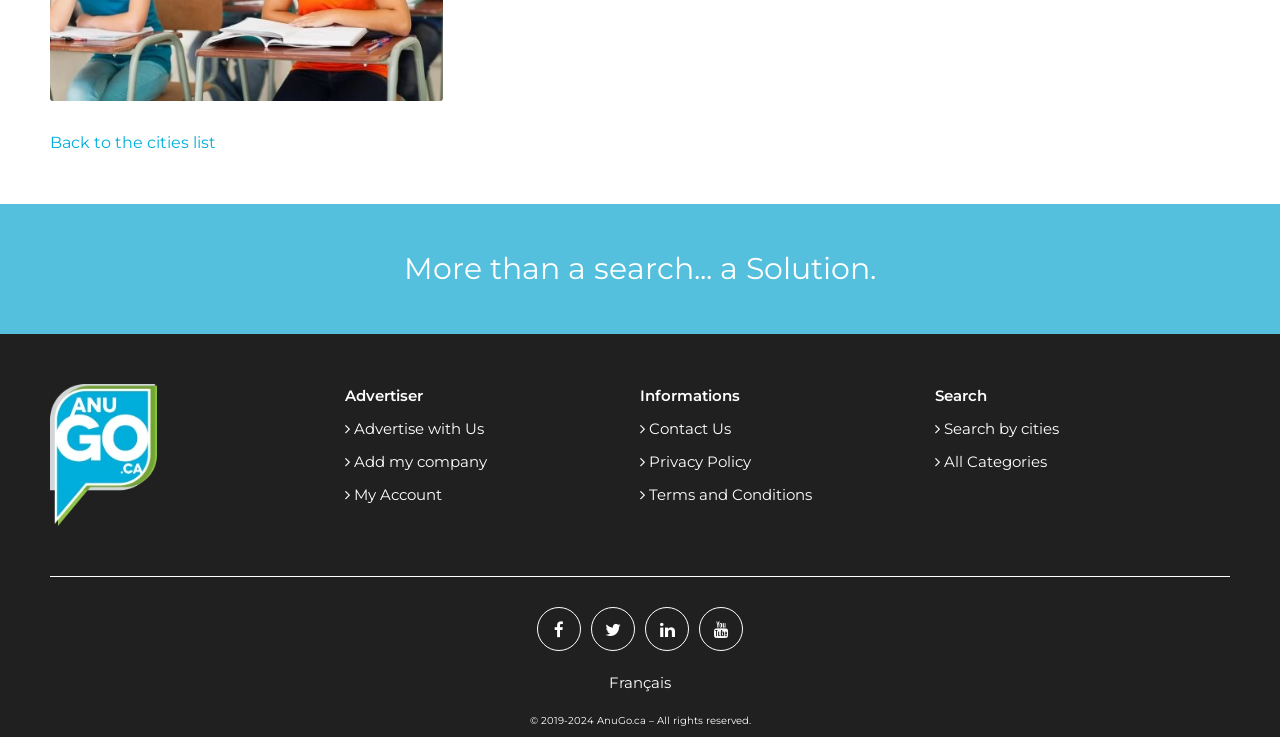Could you locate the bounding box coordinates for the section that should be clicked to accomplish this task: "Go back to the cities list".

[0.039, 0.18, 0.169, 0.206]